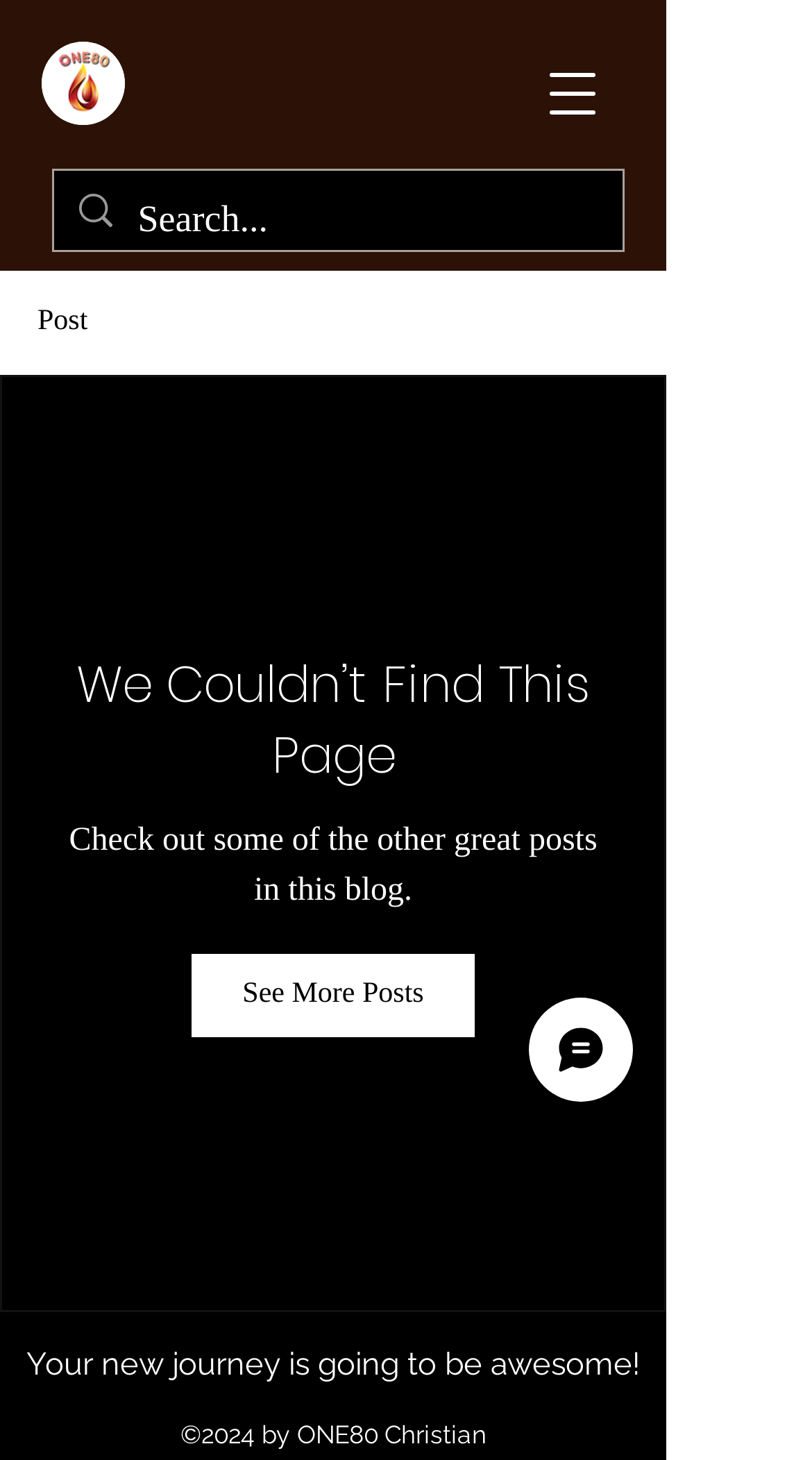What is the purpose of the button at the top right corner?
Provide a fully detailed and comprehensive answer to the question.

The button at the top right corner has a bounding box coordinate of [0.641, 0.029, 0.769, 0.1] and is described as 'Open navigation menu'. This suggests that the button is used to open a navigation menu, allowing users to access different parts of the website.